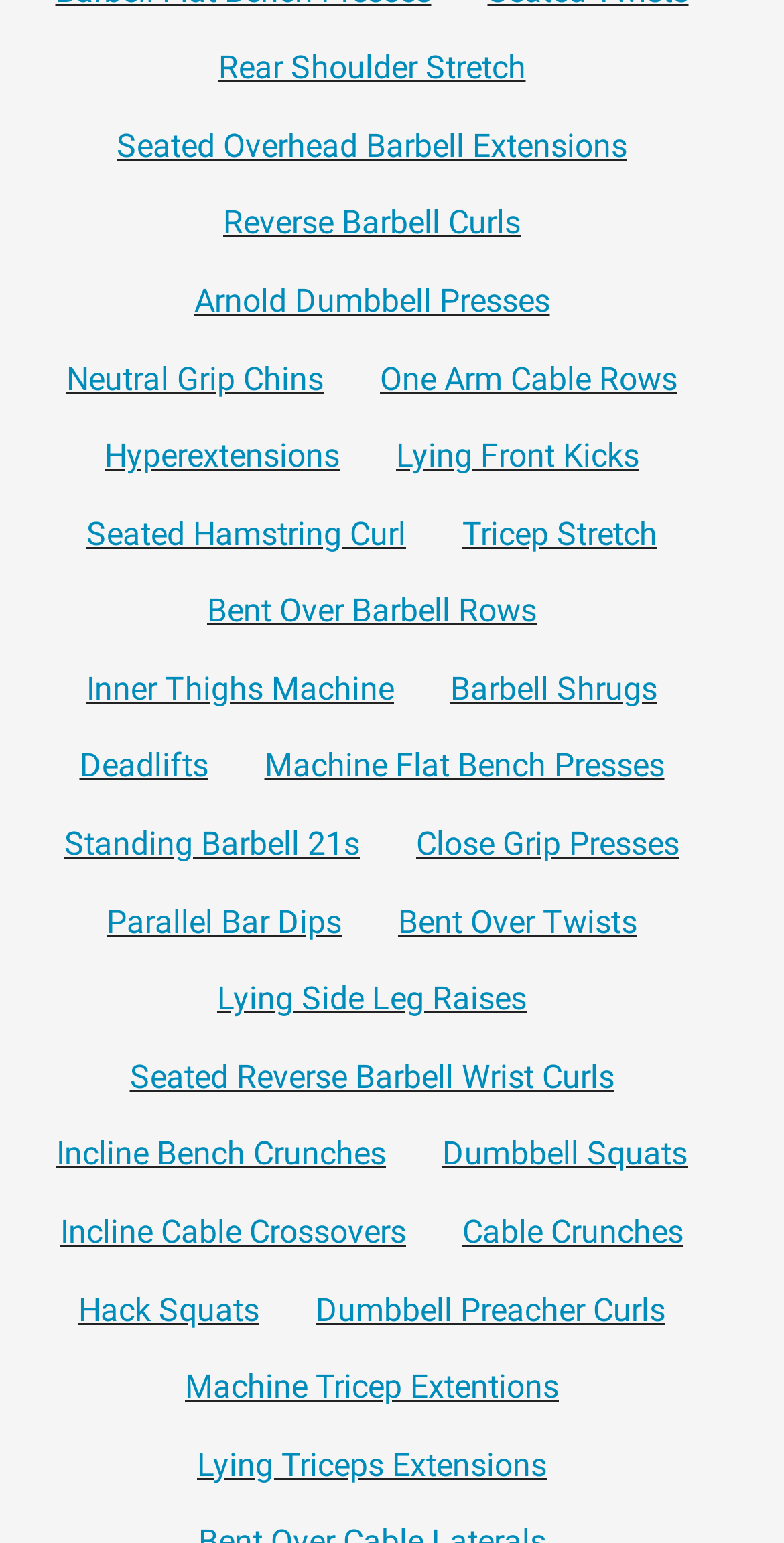Please specify the coordinates of the bounding box for the element that should be clicked to carry out this instruction: "Explore Deadlifts". The coordinates must be four float numbers between 0 and 1, formatted as [left, top, right, bottom].

[0.101, 0.484, 0.265, 0.509]